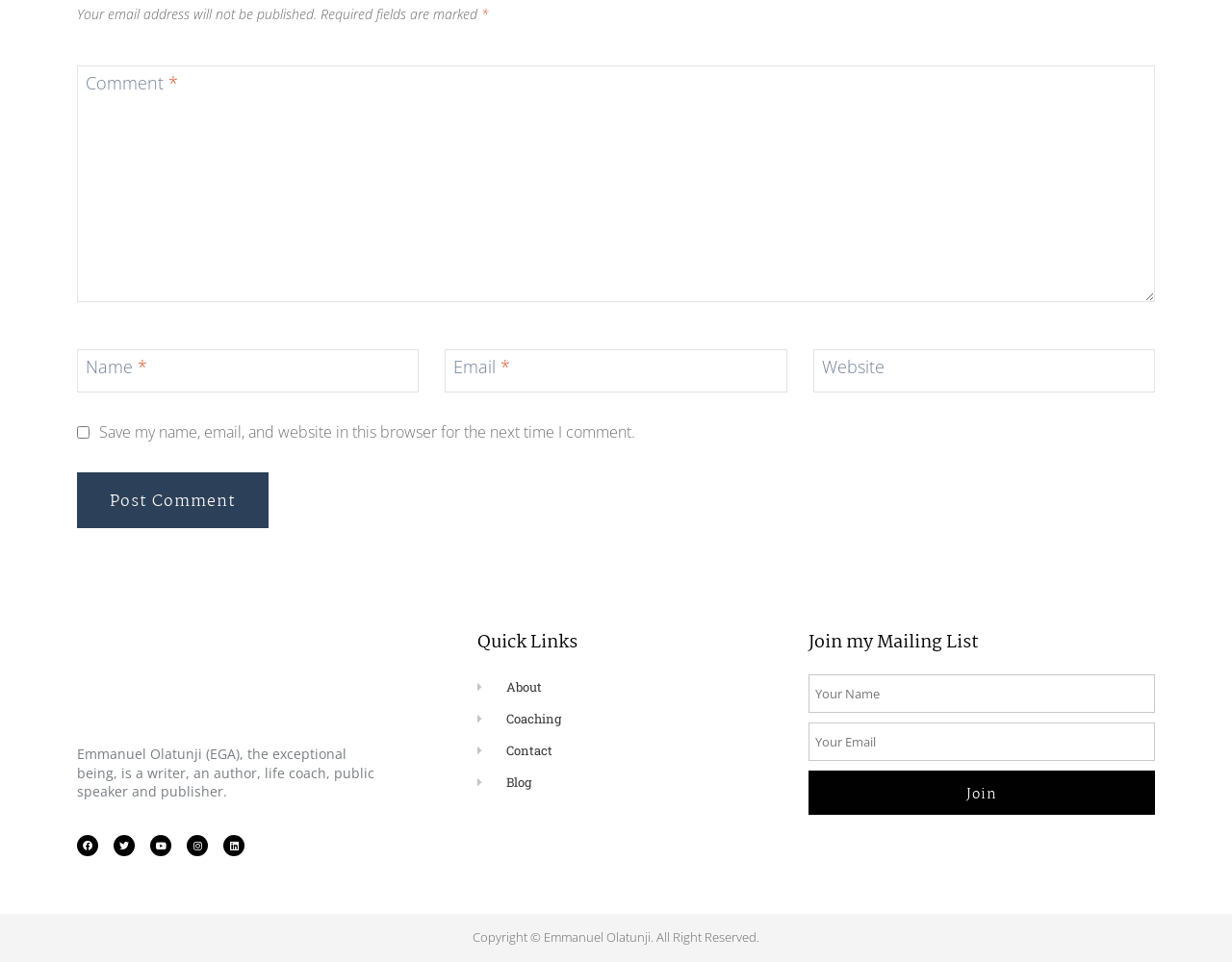Please find the bounding box coordinates of the element that must be clicked to perform the given instruction: "Enter username". The coordinates should be four float numbers from 0 to 1, i.e., [left, top, right, bottom].

None